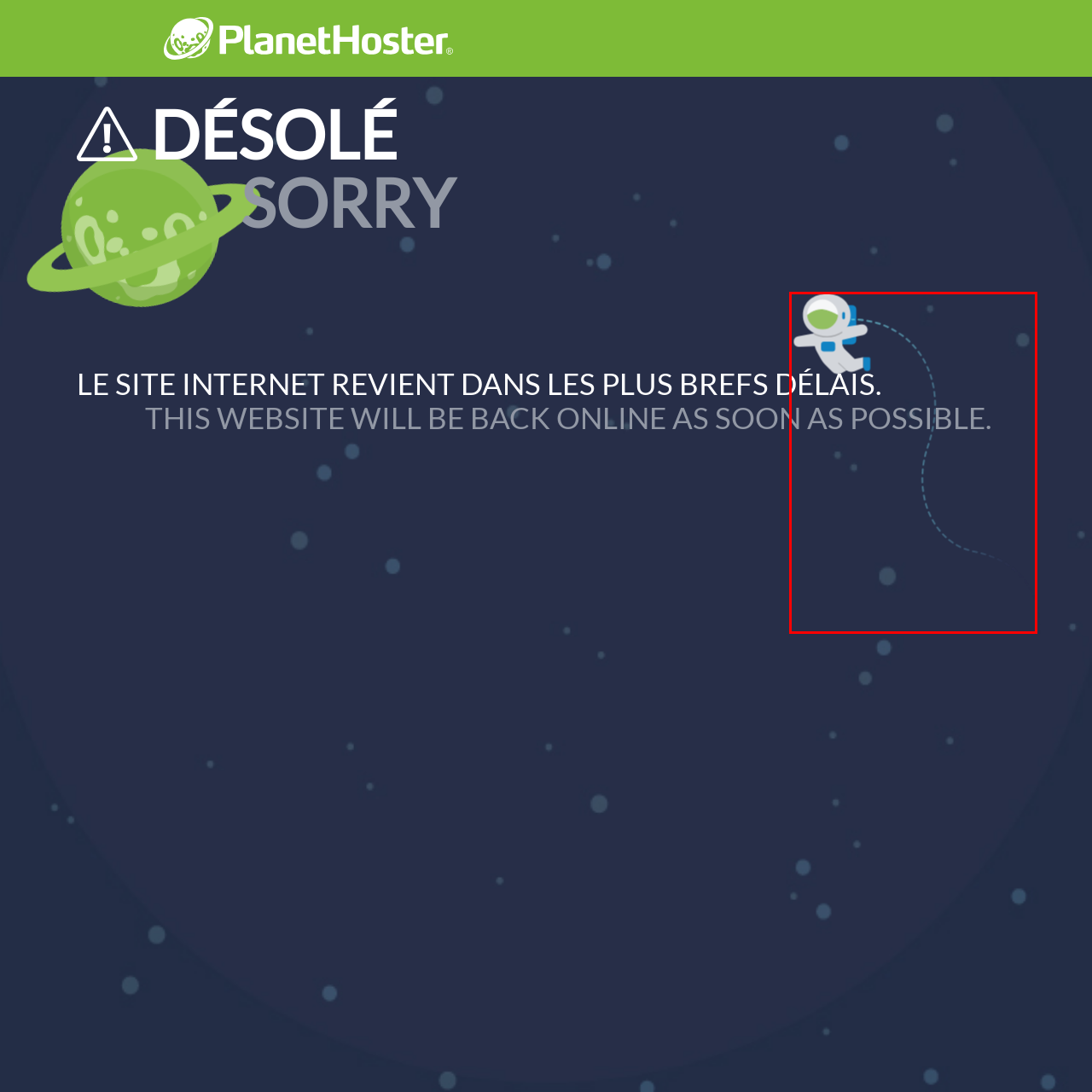Look at the image enclosed within the red outline and answer the question with a single word or phrase:
What is the color of the astronaut's suit?

Blue